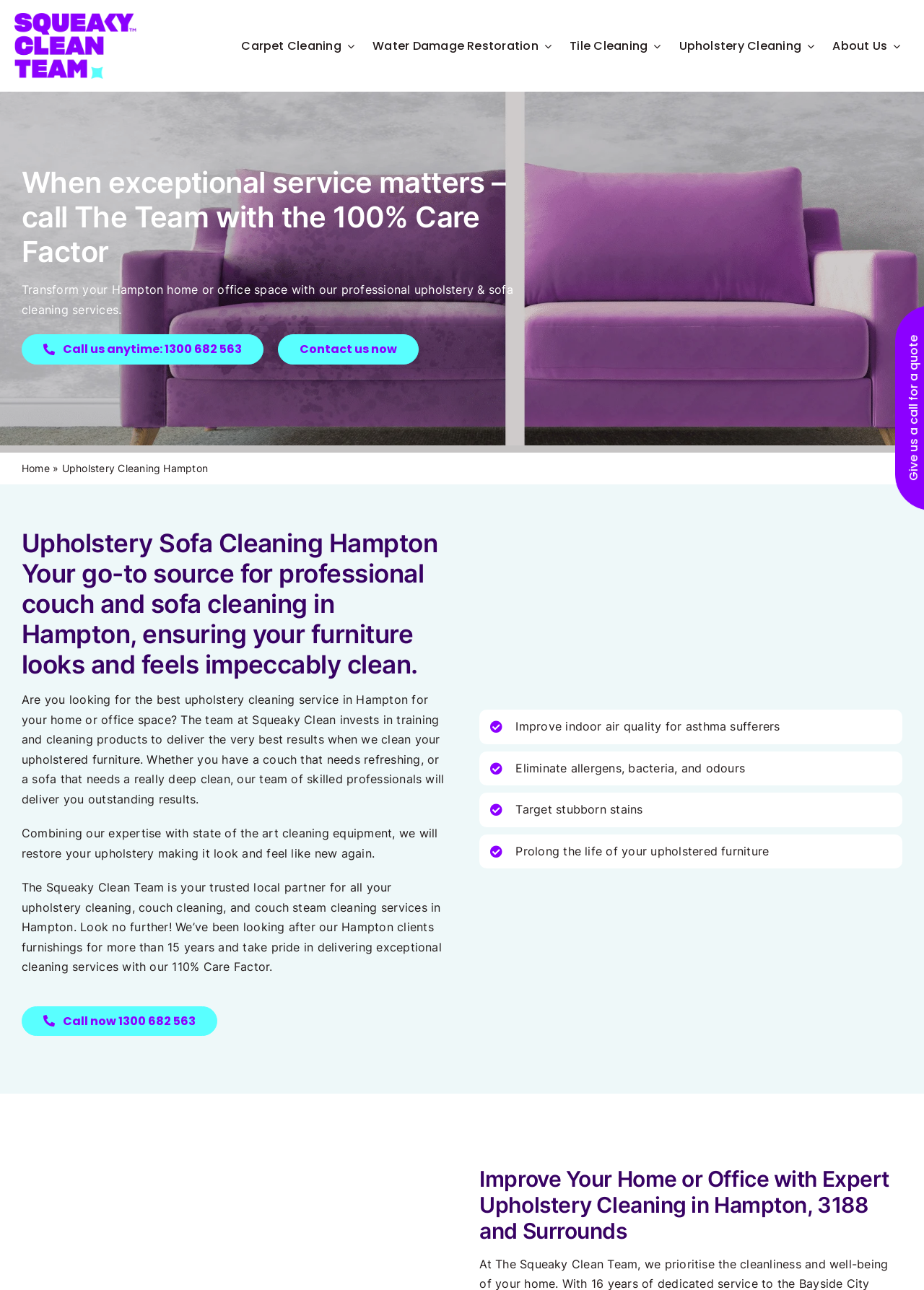Locate the bounding box coordinates for the element described below: "PTFE Standard Compound". The coordinates must be four float values between 0 and 1, formatted as [left, top, right, bottom].

None